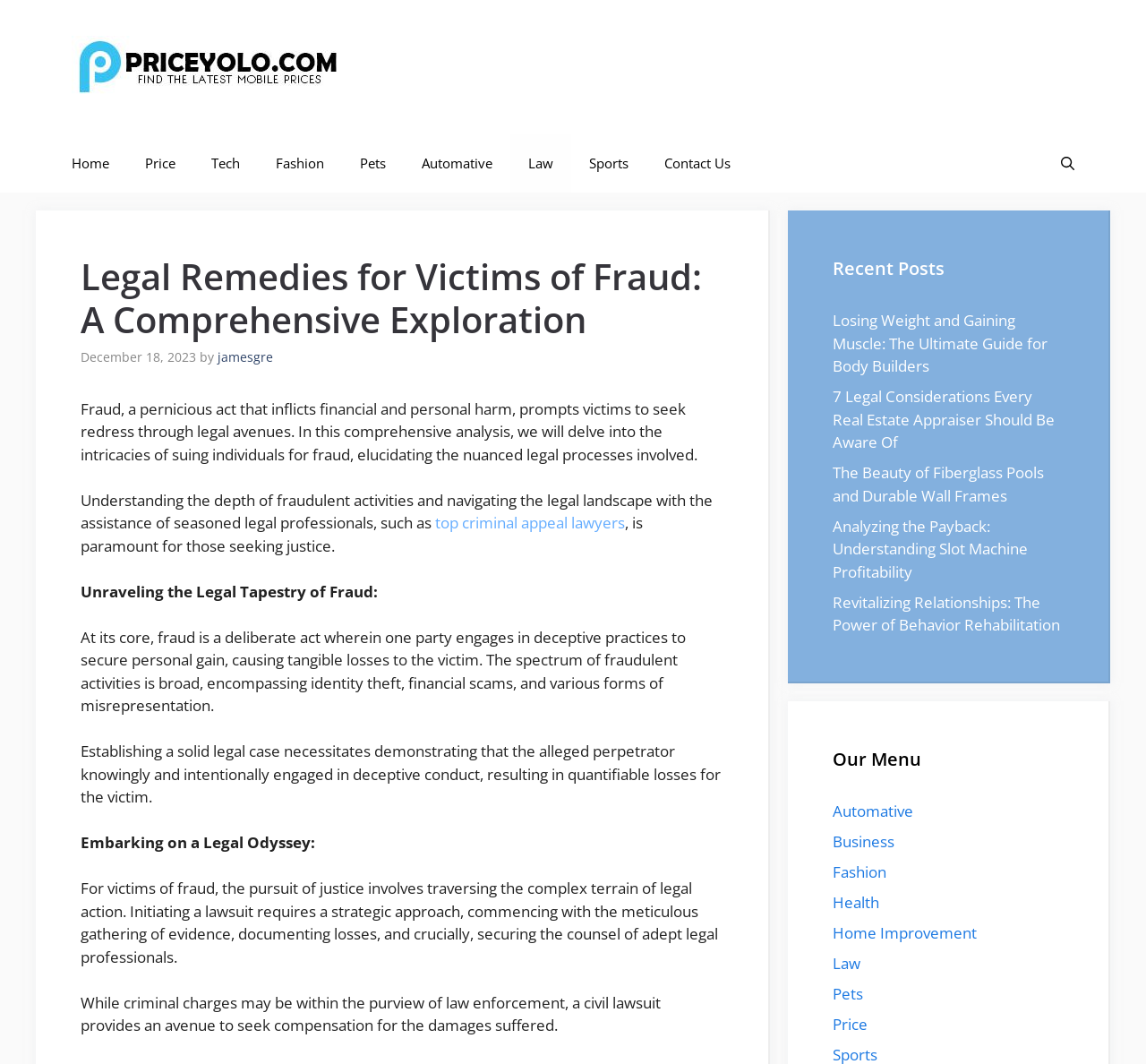What is the topic of the first 'Recent Posts' article?
With the help of the image, please provide a detailed response to the question.

I looked at the 'Recent Posts' section and found the first article's title, which is 'Losing Weight and Gaining Muscle: The Ultimate Guide for Body Builders', indicating that the topic is body building.